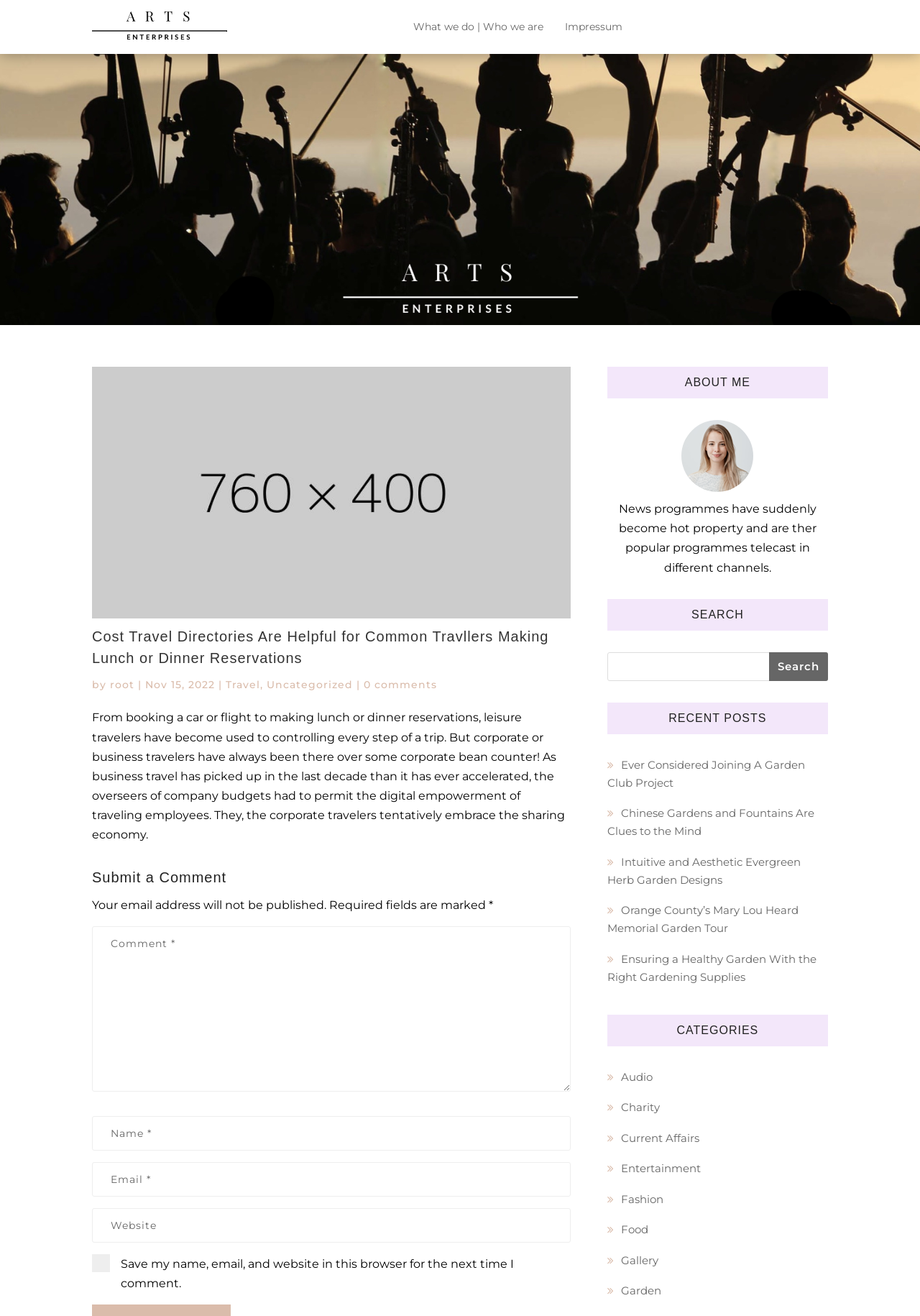How many textboxes are required in the comment submission form?
Can you provide a detailed and comprehensive answer to the question?

I found the comment submission form by looking for the heading 'Submit a Comment'. Then, I counted the number of textboxes with the 'required' attribute set to True. There are three textboxes: 'Comment *', 'Name *', and 'Email *'.